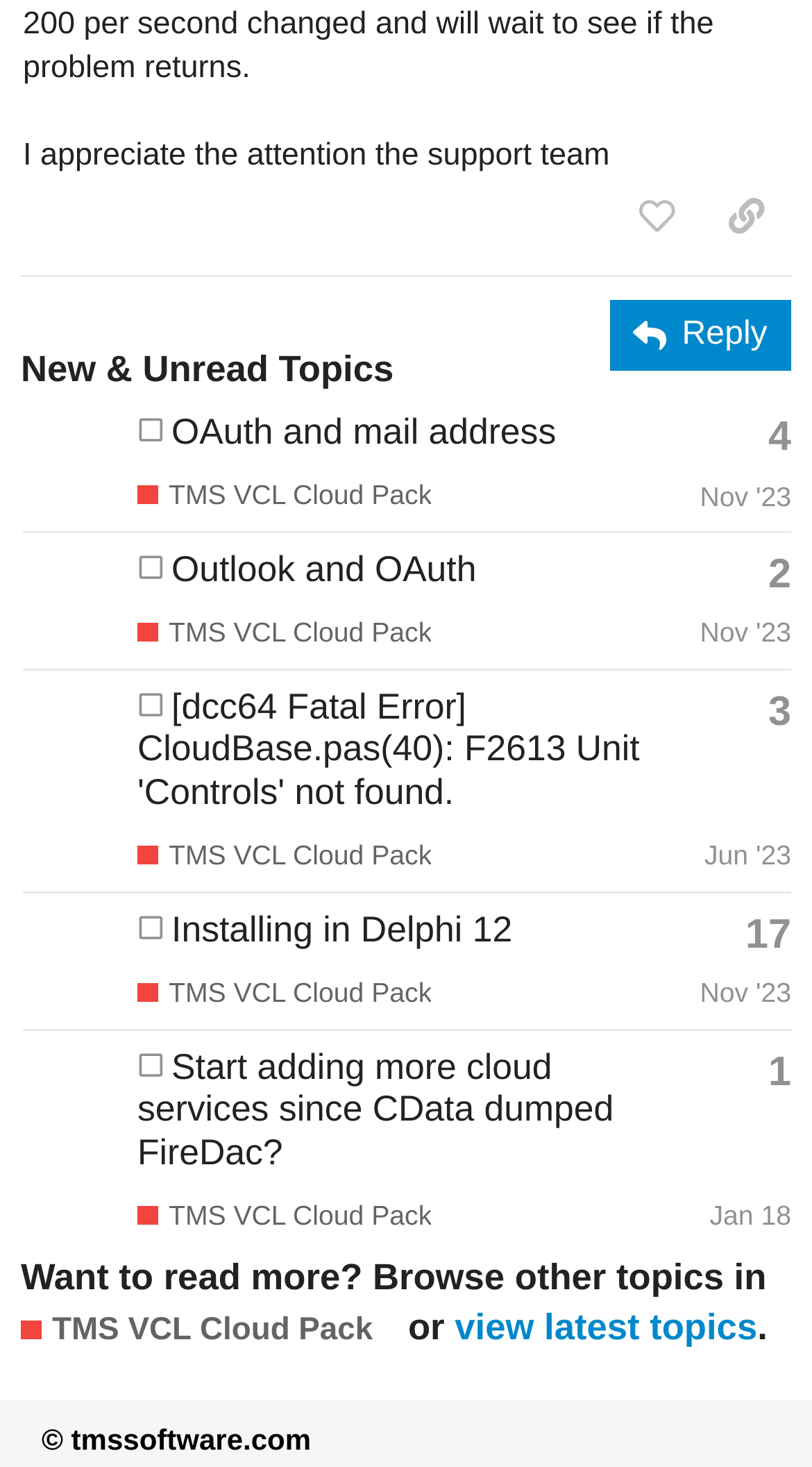Please provide a brief answer to the question using only one word or phrase: 
What is the name of the product being discussed?

TMS VCL Cloud Pack